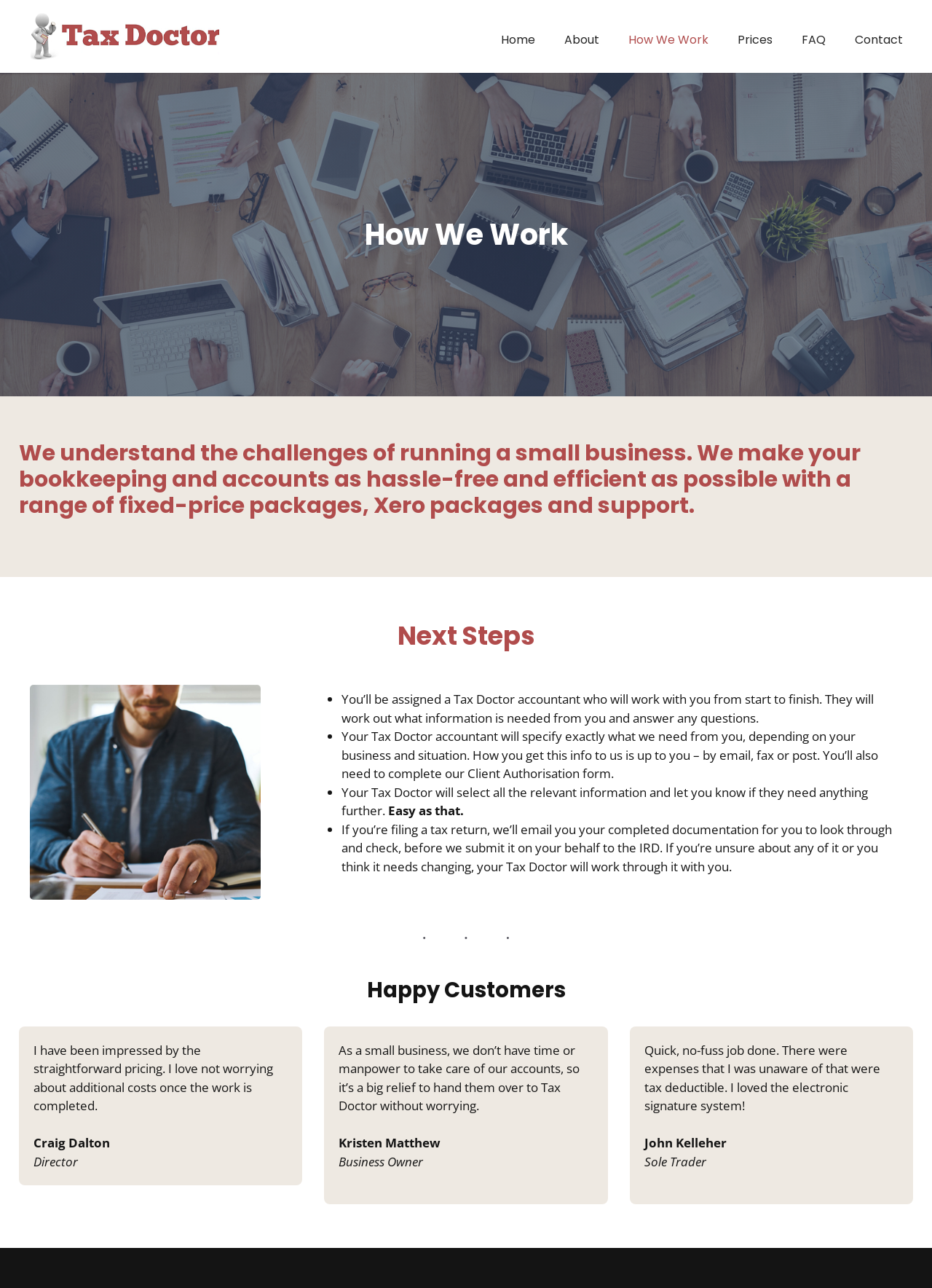Predict the bounding box coordinates for the UI element described as: "How We Work". The coordinates should be four float numbers between 0 and 1, presented as [left, top, right, bottom].

[0.659, 0.02, 0.776, 0.042]